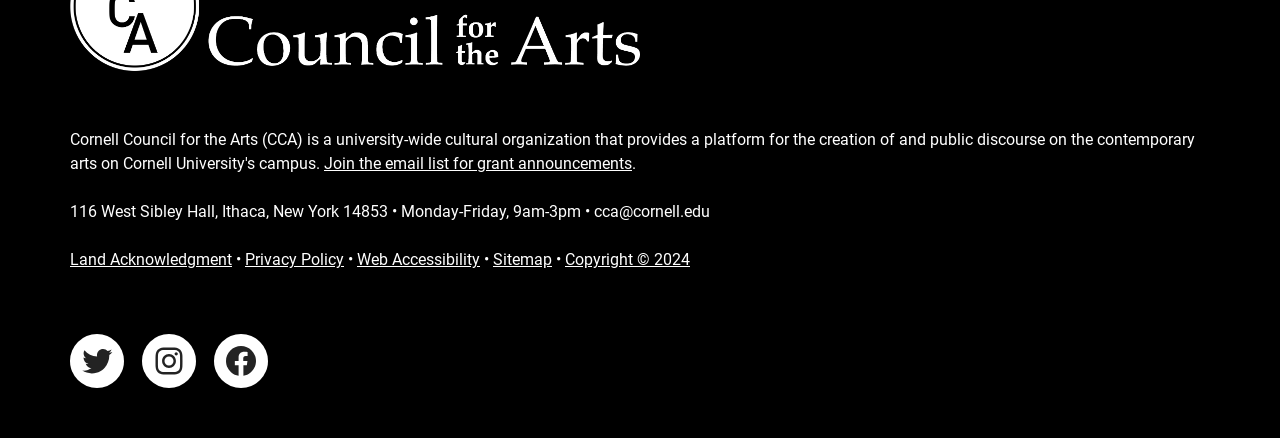Specify the bounding box coordinates for the region that must be clicked to perform the given instruction: "Visit Twitter".

[0.055, 0.763, 0.097, 0.886]